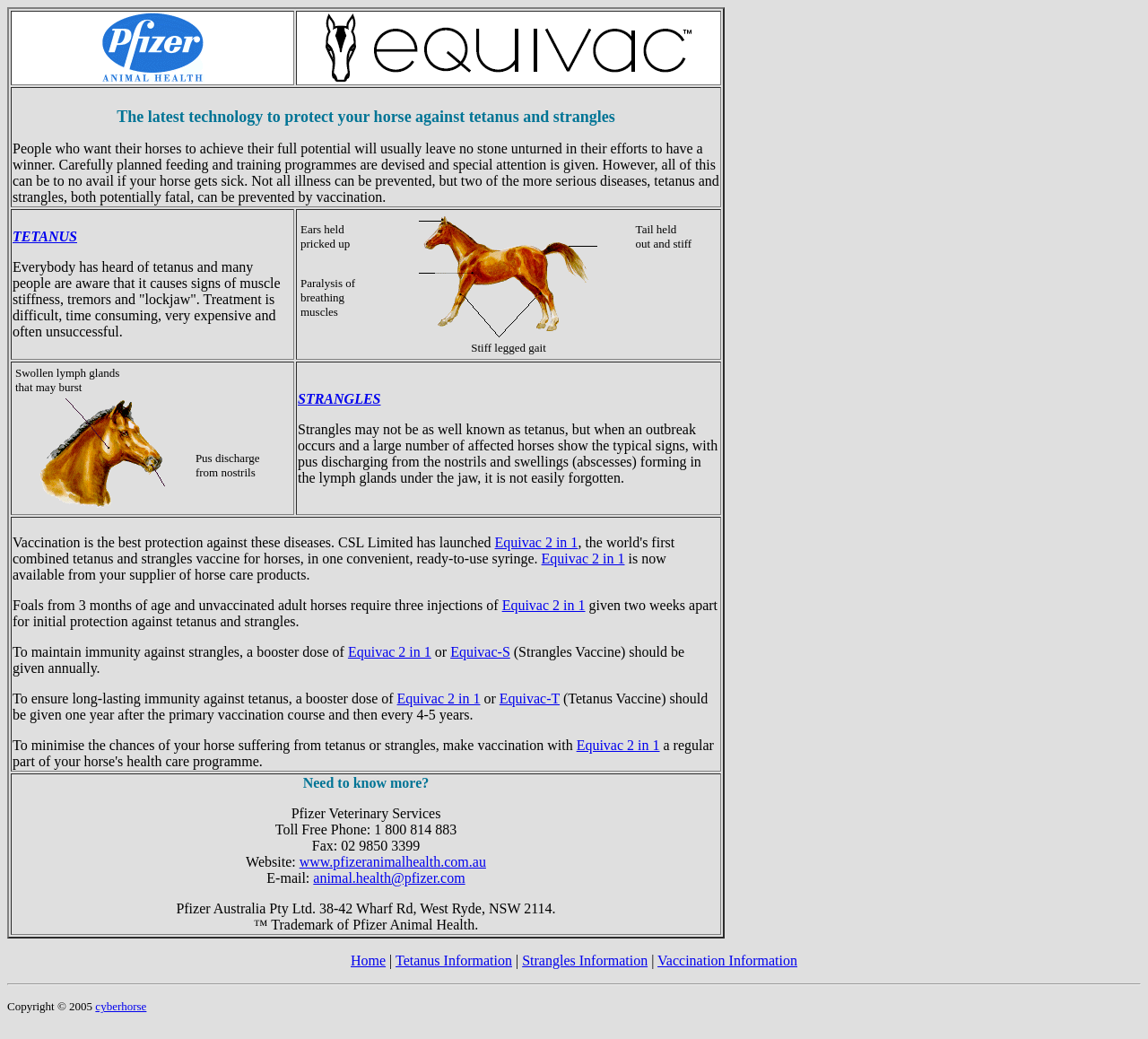Please provide the bounding box coordinates for the element that needs to be clicked to perform the instruction: "Click on the link to know more about Equivac 2 in 1". The coordinates must consist of four float numbers between 0 and 1, formatted as [left, top, right, bottom].

[0.431, 0.515, 0.503, 0.529]